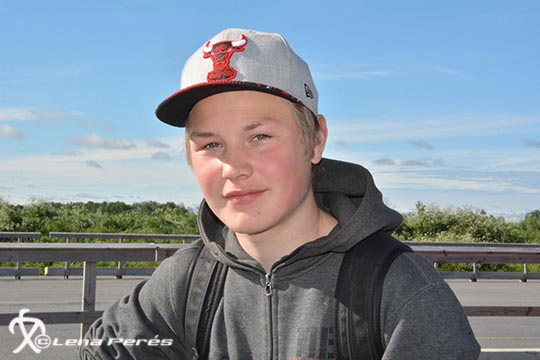Give a comprehensive caption that covers the entire image content.

The image features a young male, identified as Petteri Liimatainen, who is 16 years old and hails from Finland. He is wearing a gray hoodie and a baseball cap embellished with a red logo, likely representing a sports team. Petteri is looking directly at the camera, displaying a relaxed and confident demeanor against a backdrop of blue skies and greenery. 

This photograph captures a pivotal moment in Petteri's career as he recently became the first 16-year-old from outside the USA to obtain an NHRA (National Hot Rod Association) license. After completing a rigorous two-day drag racing school led by Frank Hawley in Gainesville, Florida, he successfully graduated, enhancing his aspirations to compete in higher classes of drag racing. The setting suggests a community or racing event, emphasizing his connection to the sport and the journey ahead. 

The image is credited to Lena Perés, reflecting the professional documentation of Petteri's achievements in the world of drag racing.